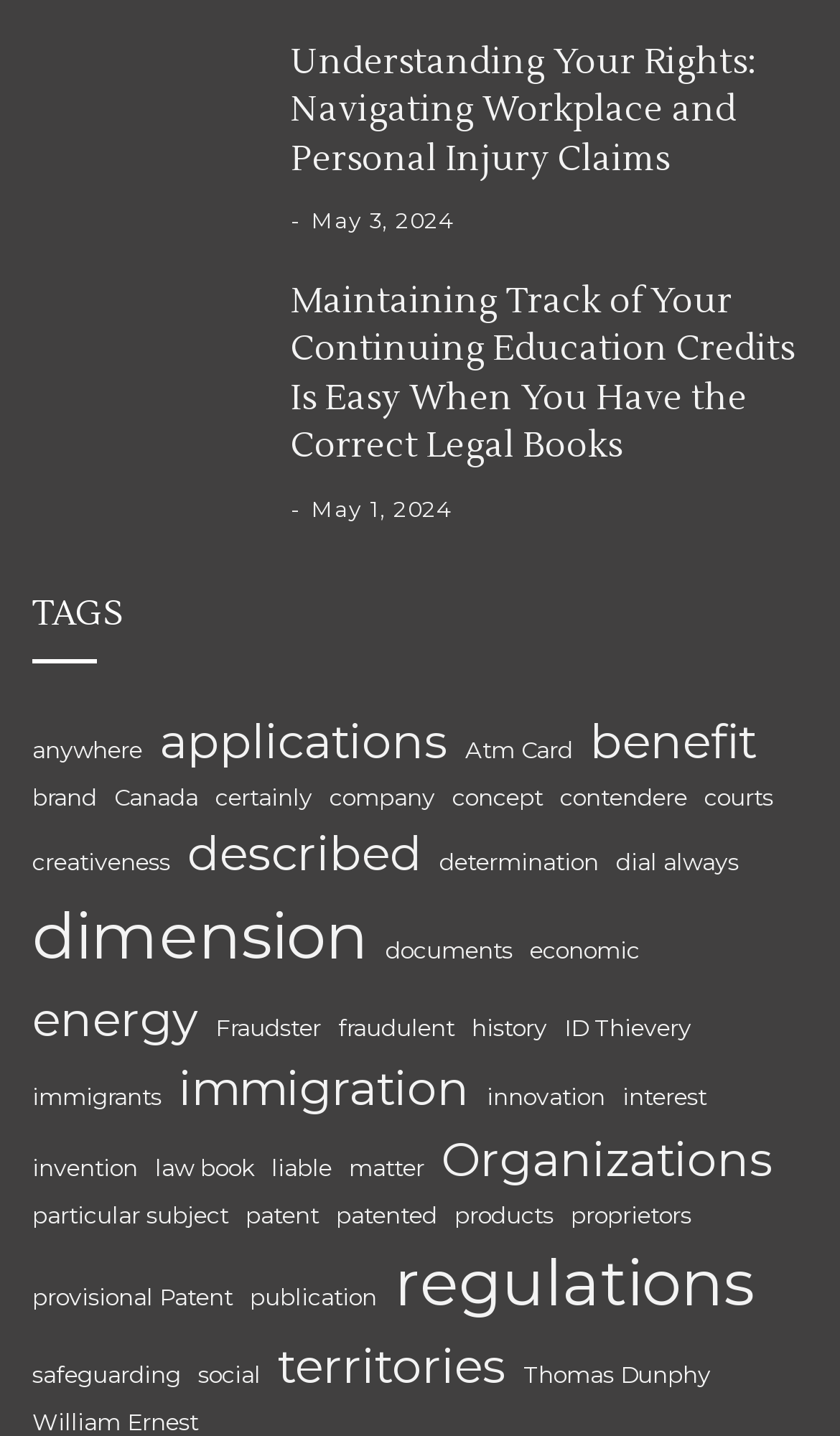Please specify the bounding box coordinates of the area that should be clicked to accomplish the following instruction: "Click on the link 'anywhere'". The coordinates should consist of four float numbers between 0 and 1, i.e., [left, top, right, bottom].

[0.038, 0.512, 0.169, 0.536]